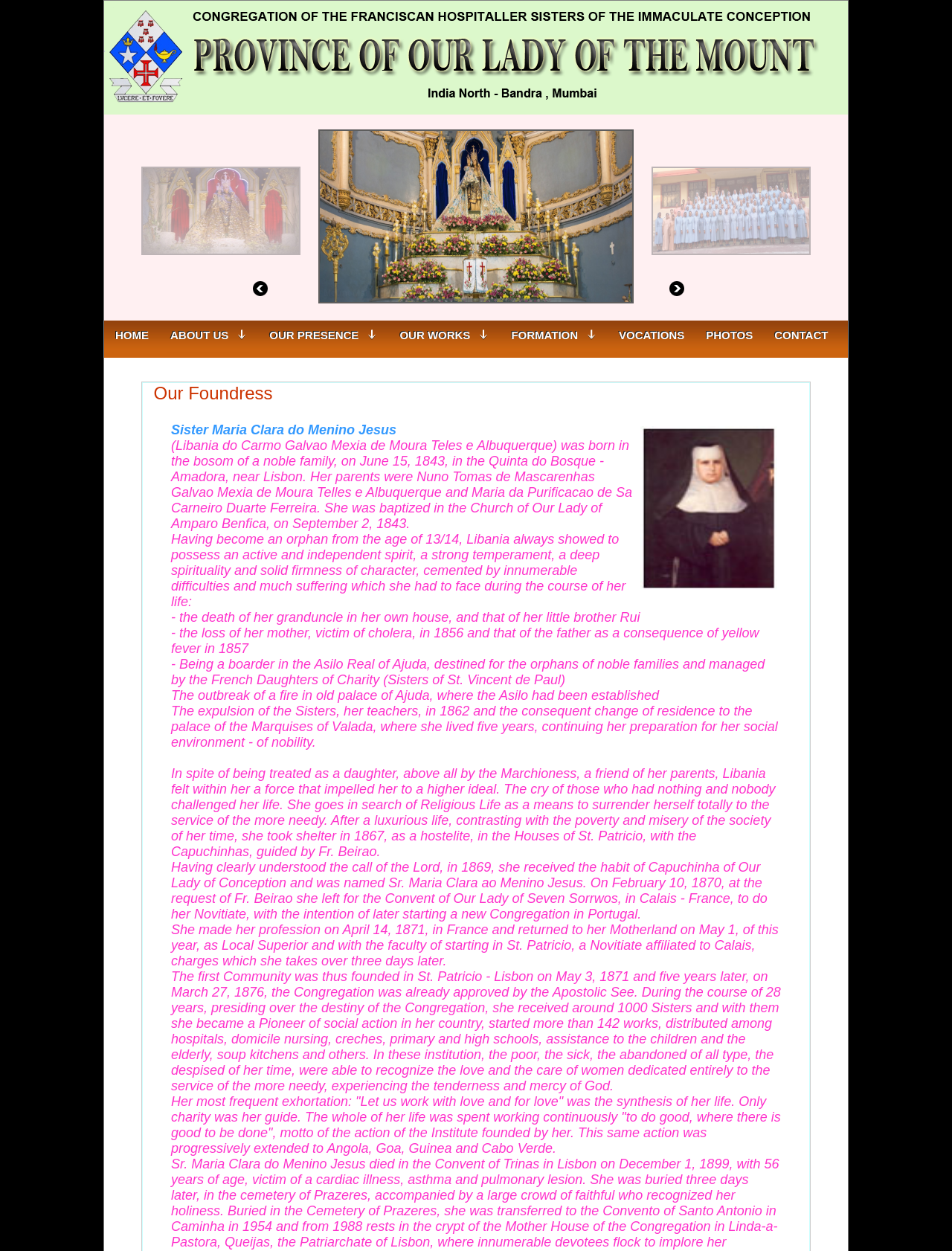Please answer the following question using a single word or phrase: 
What is the name of the provincial assembly?

Mount Mary Provincial Assembly 2023